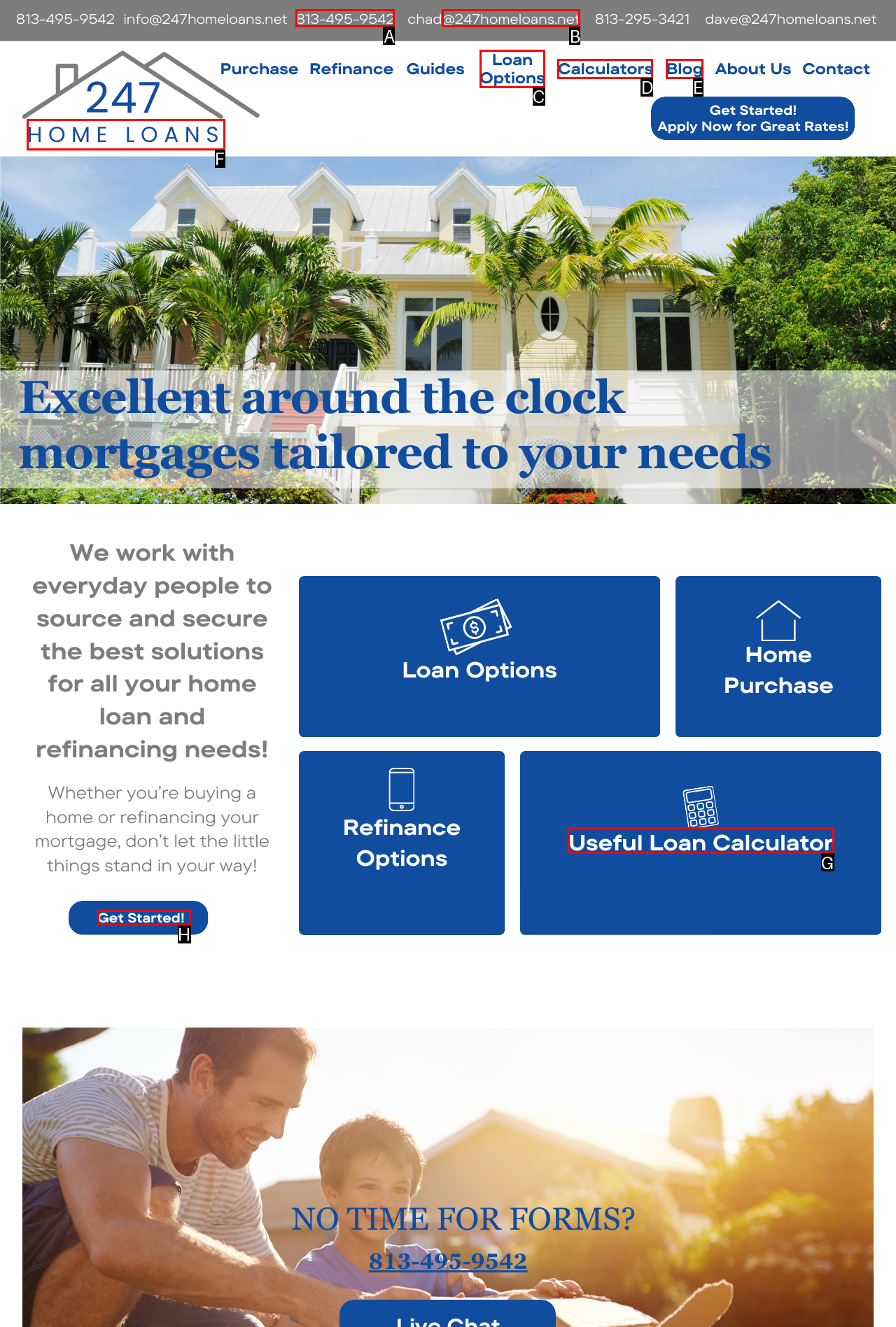Identify which HTML element matches the description: Calculators. Answer with the correct option's letter.

D